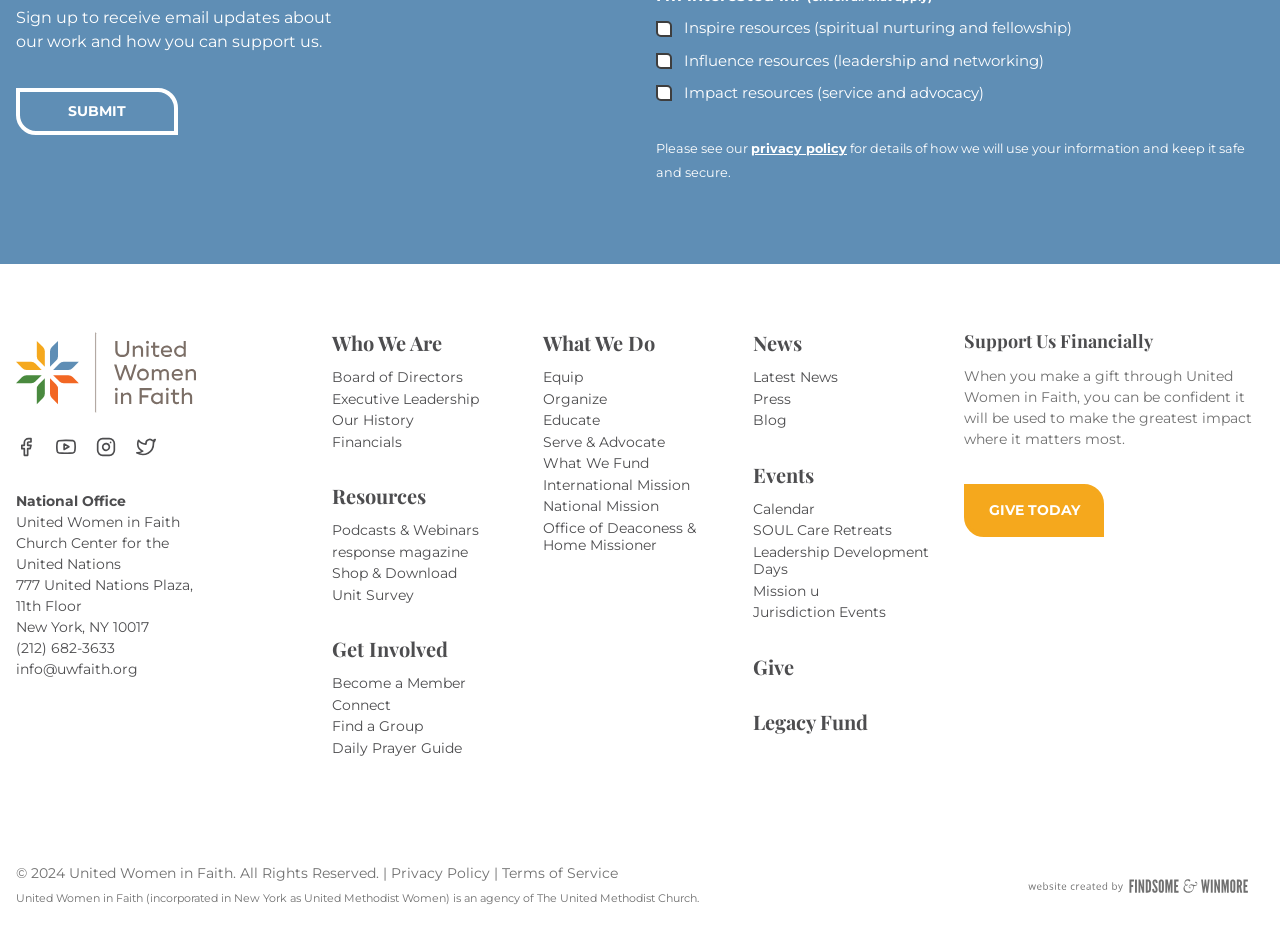Please specify the bounding box coordinates of the clickable region to carry out the following instruction: "Read the privacy policy". The coordinates should be four float numbers between 0 and 1, in the format [left, top, right, bottom].

[0.587, 0.153, 0.662, 0.169]